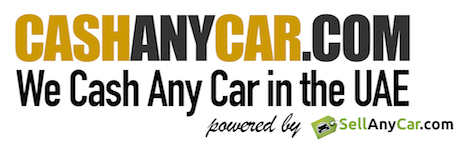Who powers CashAnyCar.com?
Give a single word or phrase answer based on the content of the image.

SellAnyCar.com